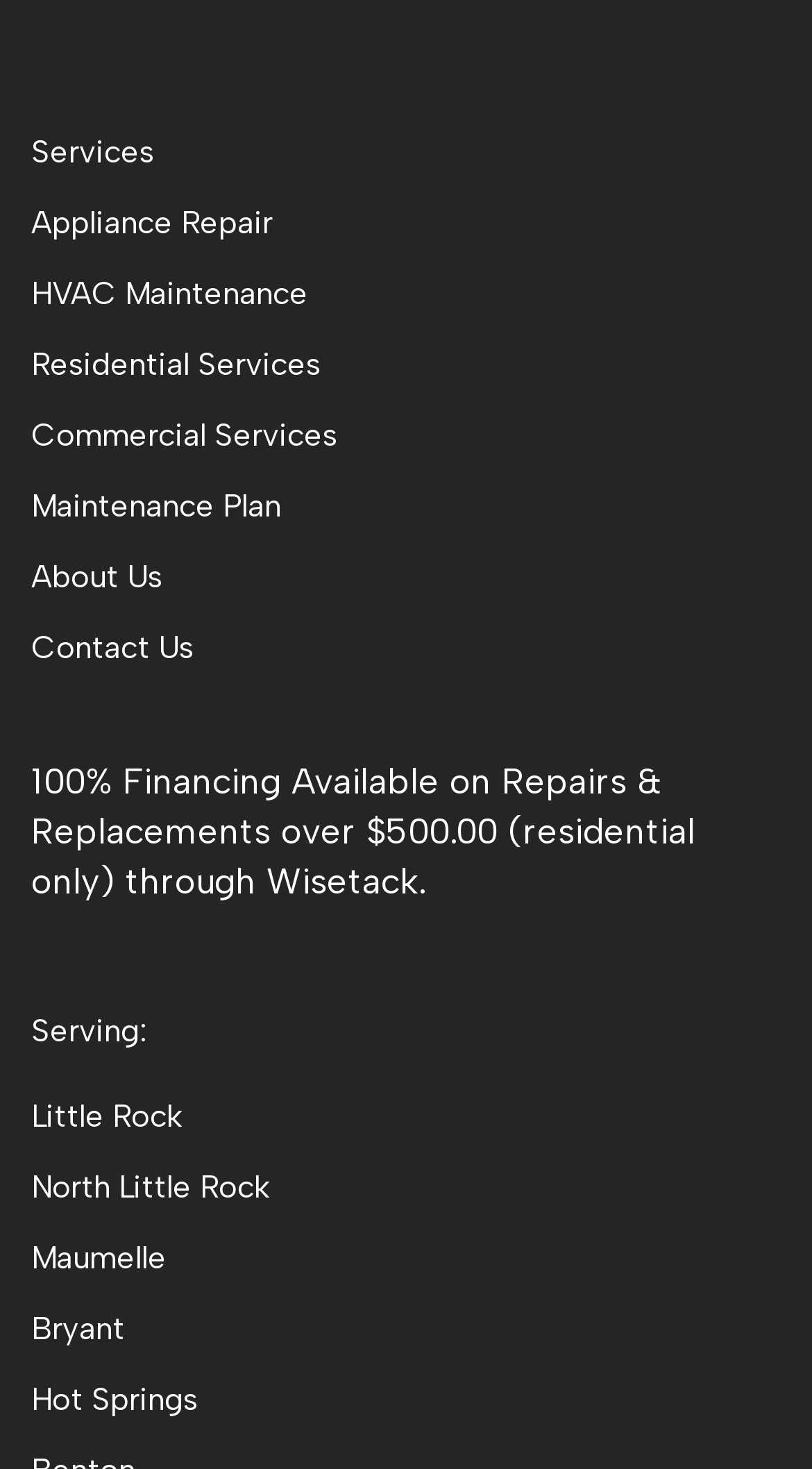Examine the screenshot and answer the question in as much detail as possible: What is the first service listed?

The first service listed is 'Services' which is a link located at the top of the webpage with a bounding box coordinate of [0.038, 0.09, 0.19, 0.116].